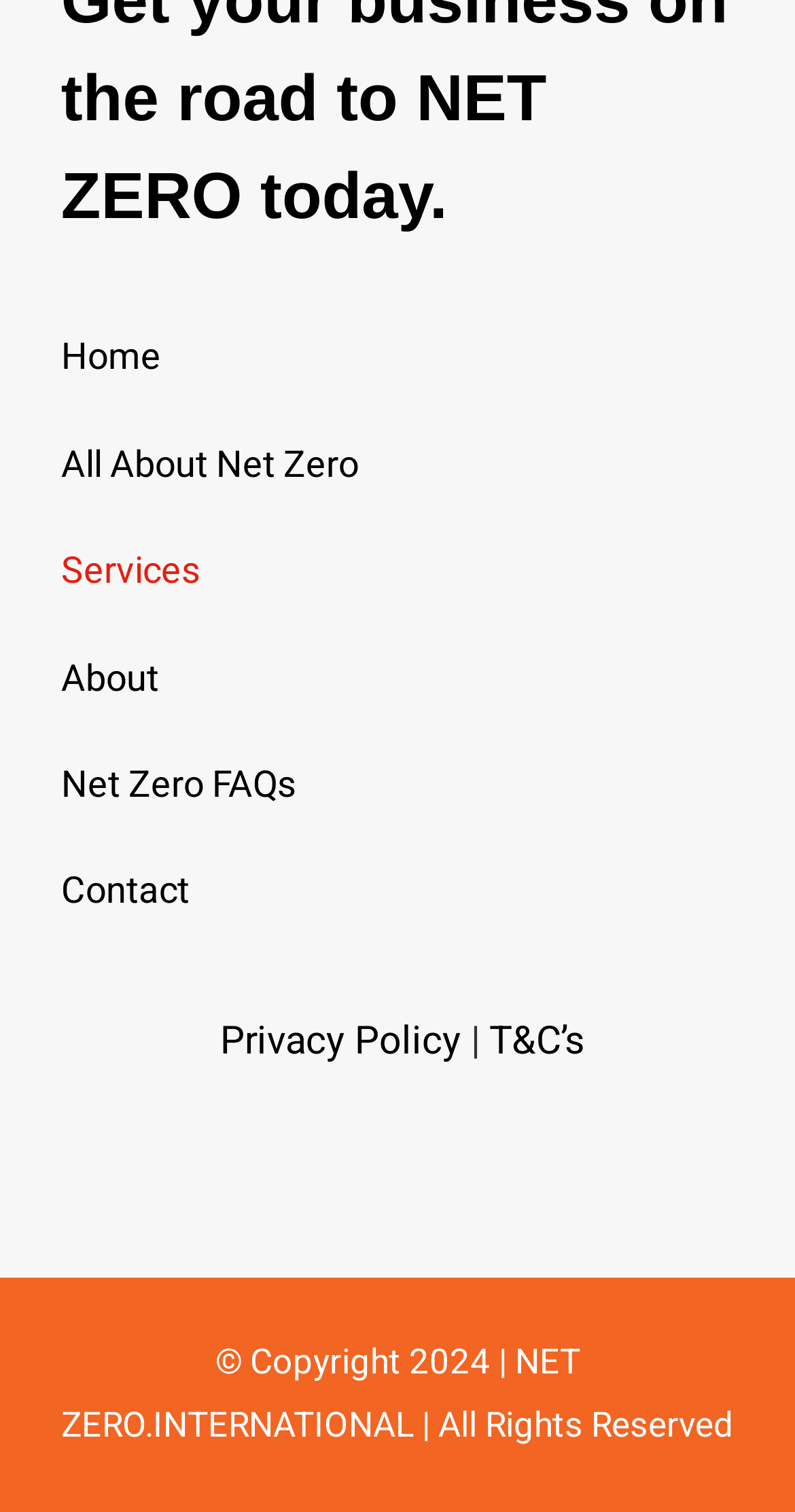How many links are there in the footer?
Give a one-word or short phrase answer based on the image.

2